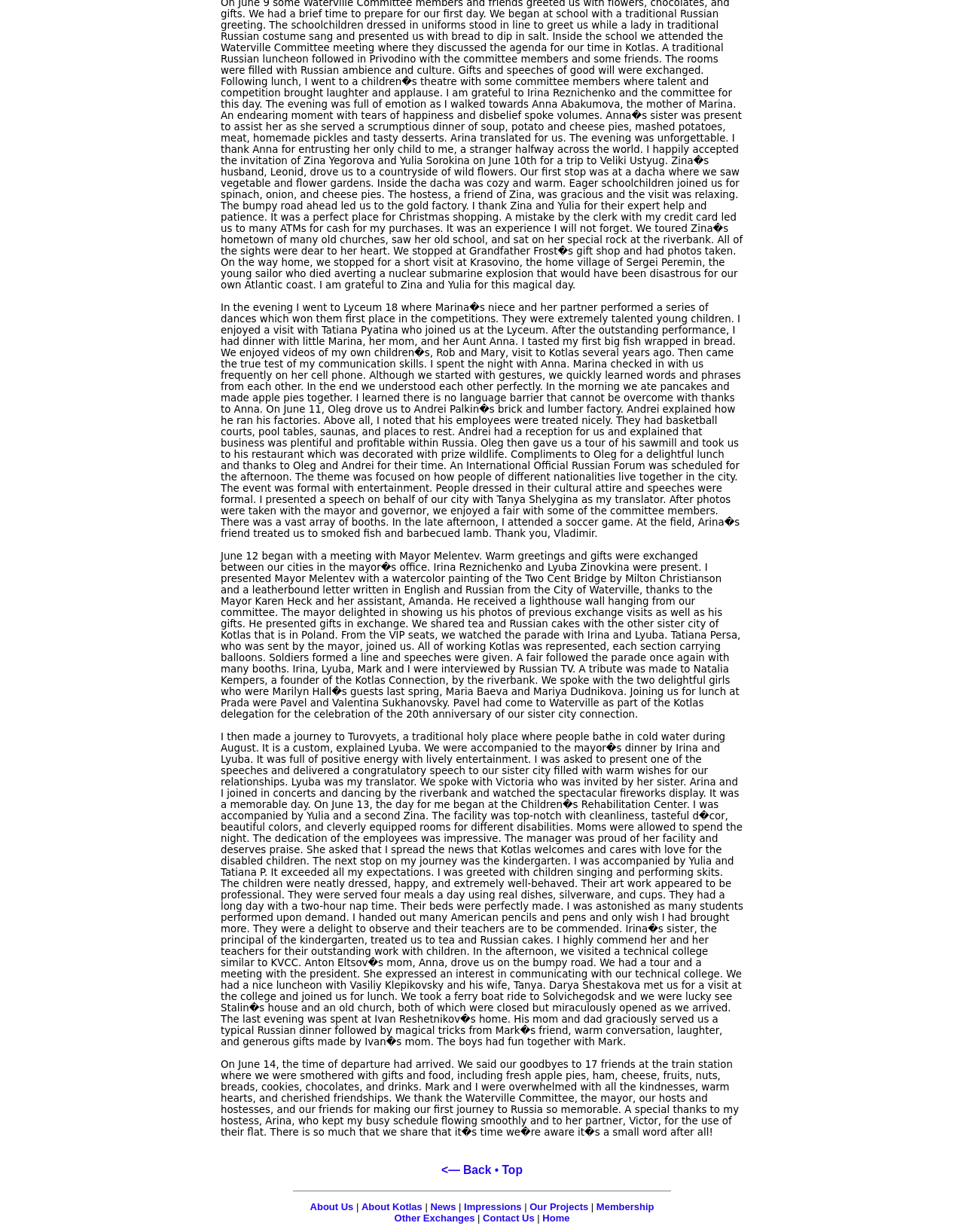Locate the bounding box of the UI element defined by this description: "Our Projects". The coordinates should be given as four float numbers between 0 and 1, formatted as [left, top, right, bottom].

[0.549, 0.975, 0.61, 0.984]